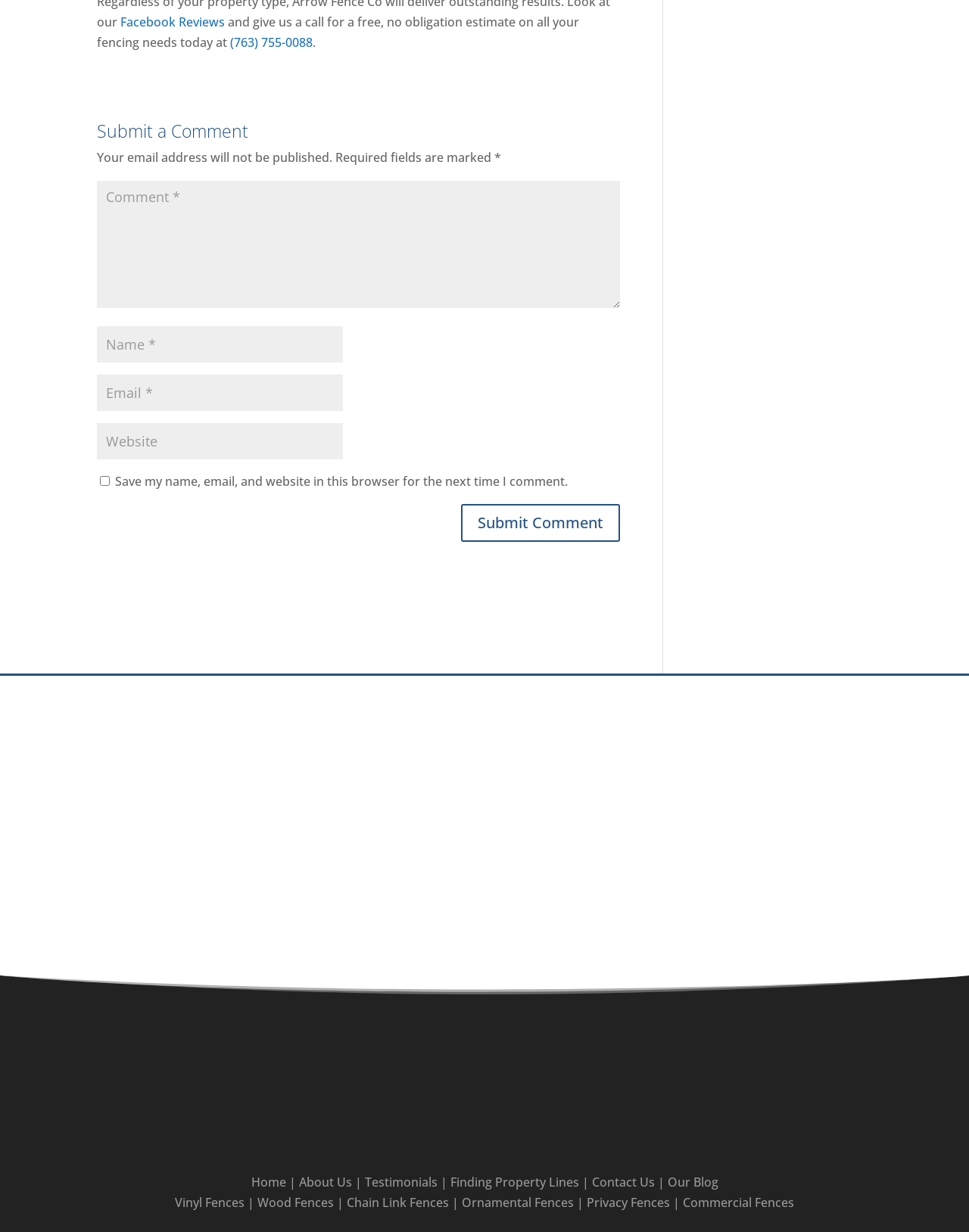Locate the bounding box coordinates of the element that needs to be clicked to carry out the instruction: "Call the phone number". The coordinates should be given as four float numbers ranging from 0 to 1, i.e., [left, top, right, bottom].

[0.238, 0.028, 0.323, 0.041]